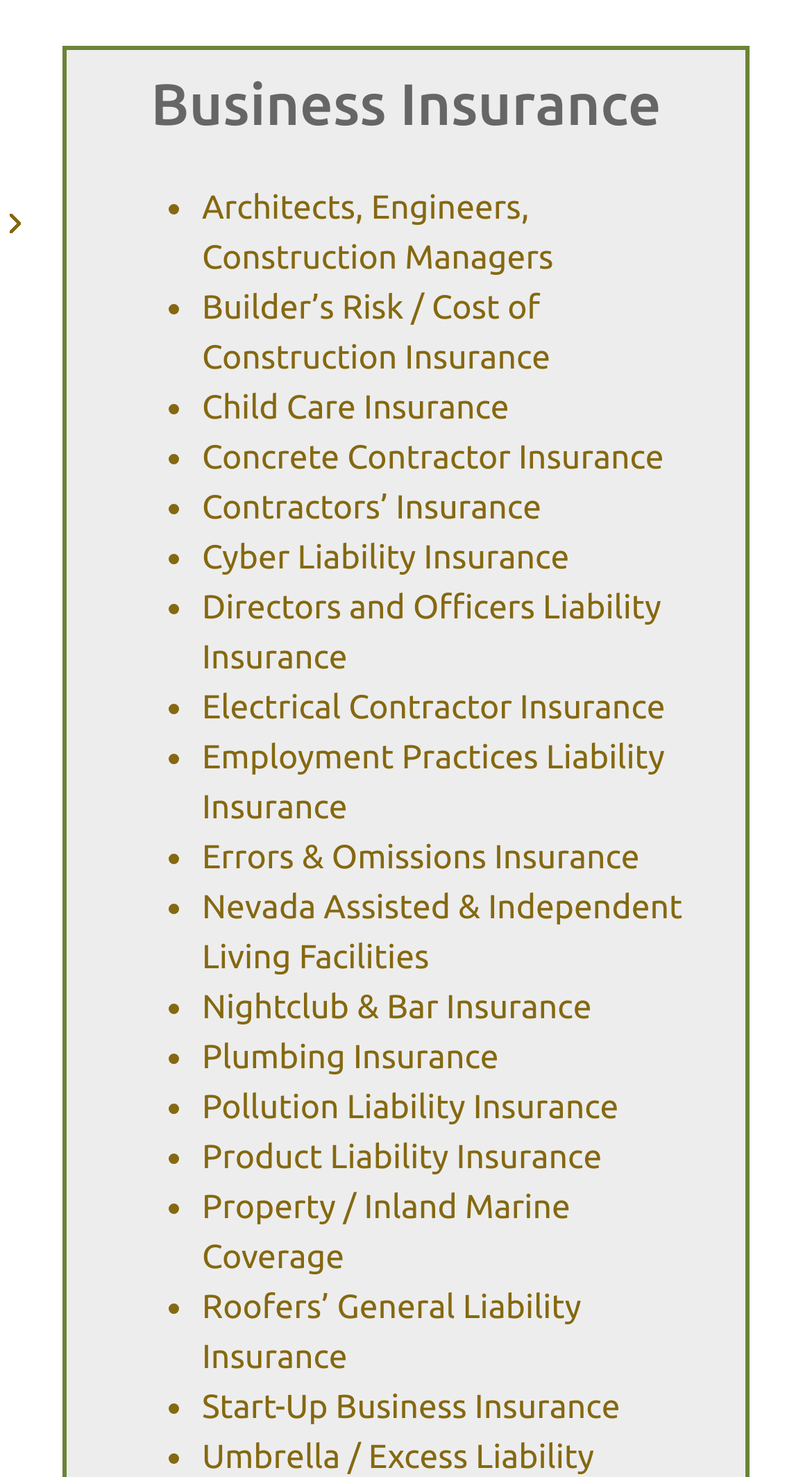Use one word or a short phrase to answer the question provided: 
Is Cyber Liability Insurance listed?

Yes